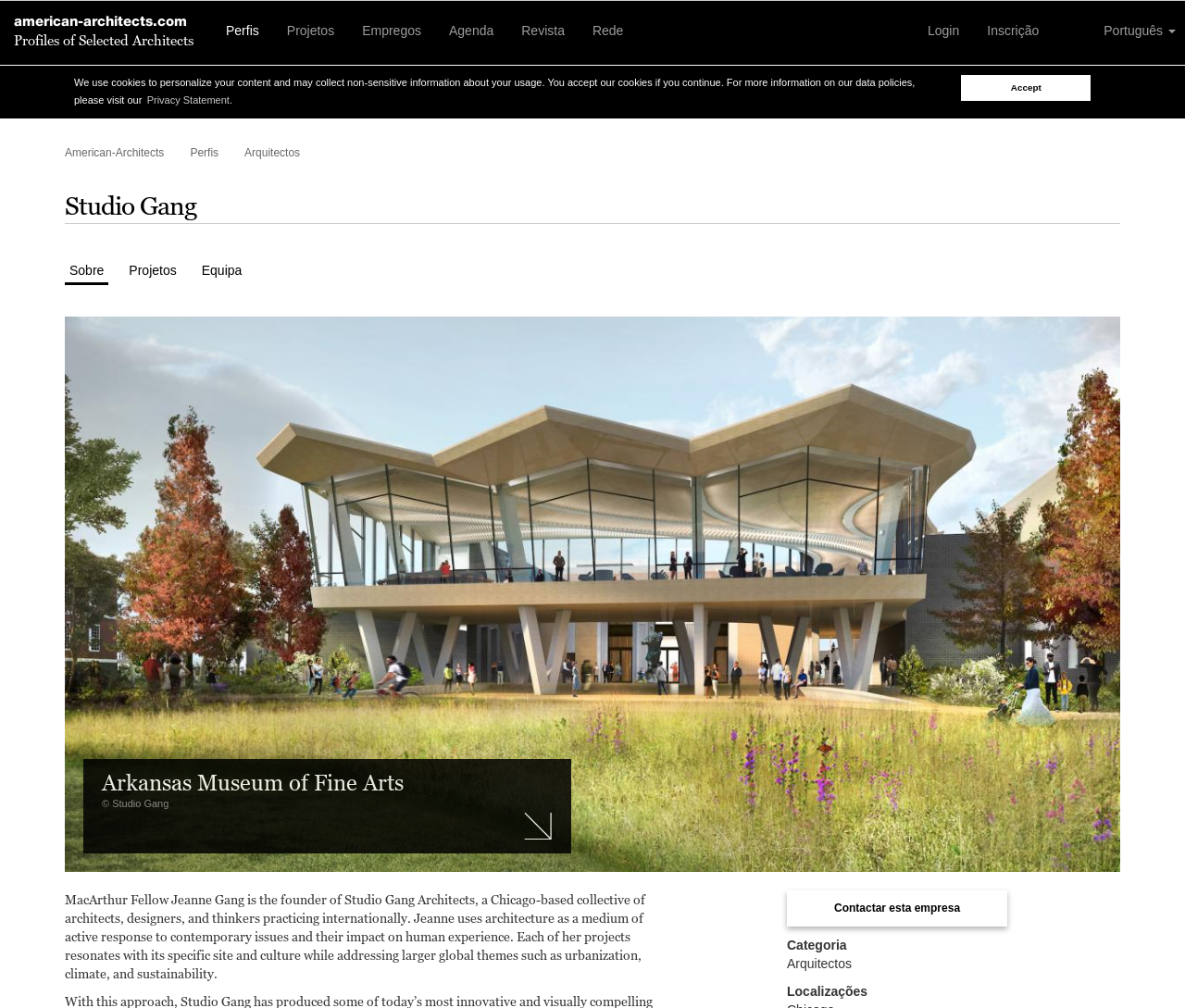Identify the bounding box coordinates of the region that needs to be clicked to carry out this instruction: "view Studio Gang's projects". Provide these coordinates as four float numbers ranging from 0 to 1, i.e., [left, top, right, bottom].

[0.105, 0.256, 0.153, 0.28]